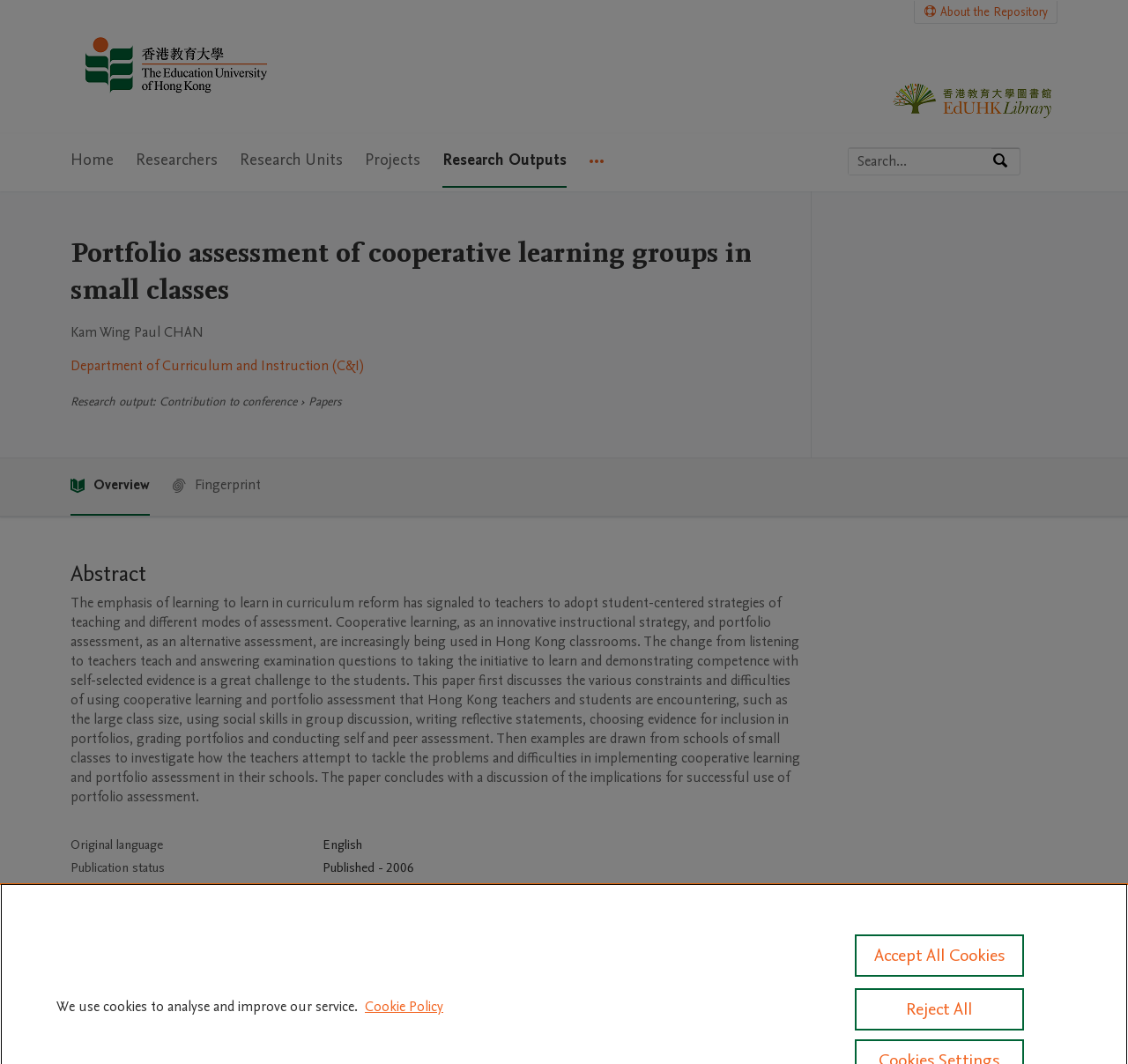What is the department of the author?
Refer to the image and answer the question using a single word or phrase.

Department of Curriculum and Instruction (C&I)